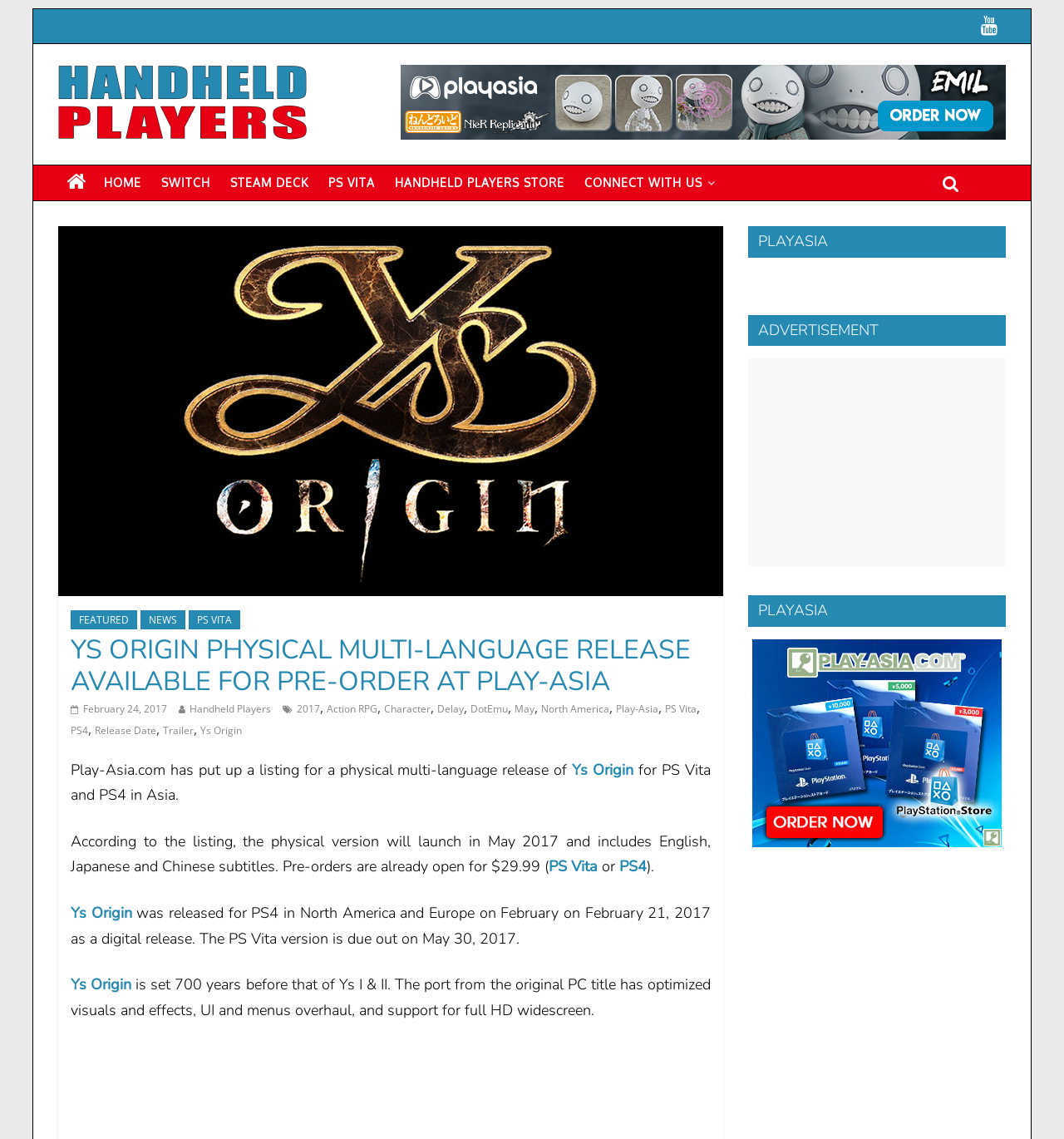Please specify the bounding box coordinates of the clickable region necessary for completing the following instruction: "Go to the PS Vita page". The coordinates must consist of four float numbers between 0 and 1, i.e., [left, top, right, bottom].

[0.299, 0.145, 0.362, 0.175]